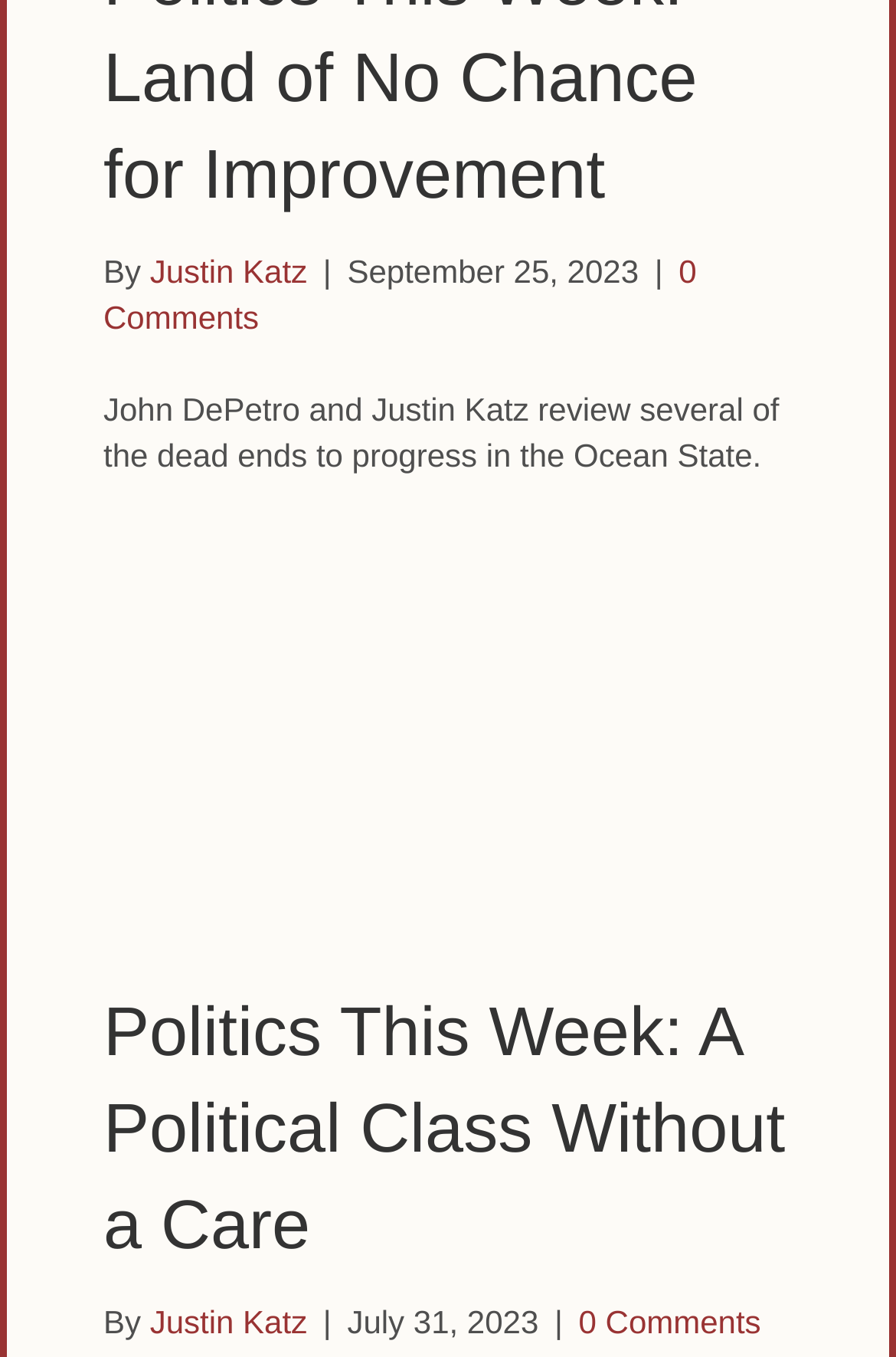What is the image about?
Please give a detailed answer to the question using the information shown in the image.

The image is described as 'Office worker sleeping with Post-It Note eyes'. It appears to be an illustration or a photograph of an office worker sleeping with post-it notes on their eyes.